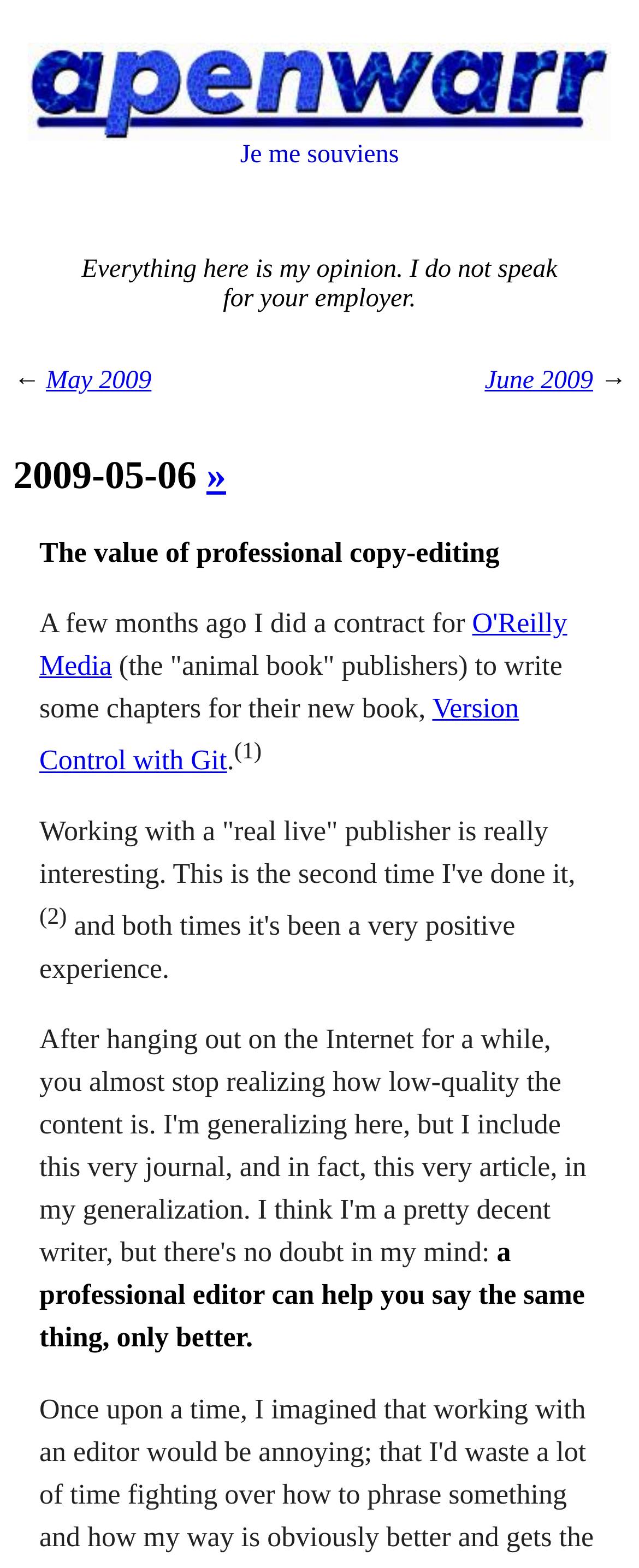What is the benefit of working with a professional editor?
Could you please answer the question thoroughly and with as much detail as possible?

The answer can be found in the text 'a professional editor can help you say the same thing, only better.' which suggests that working with a professional editor can improve the way an idea is expressed.